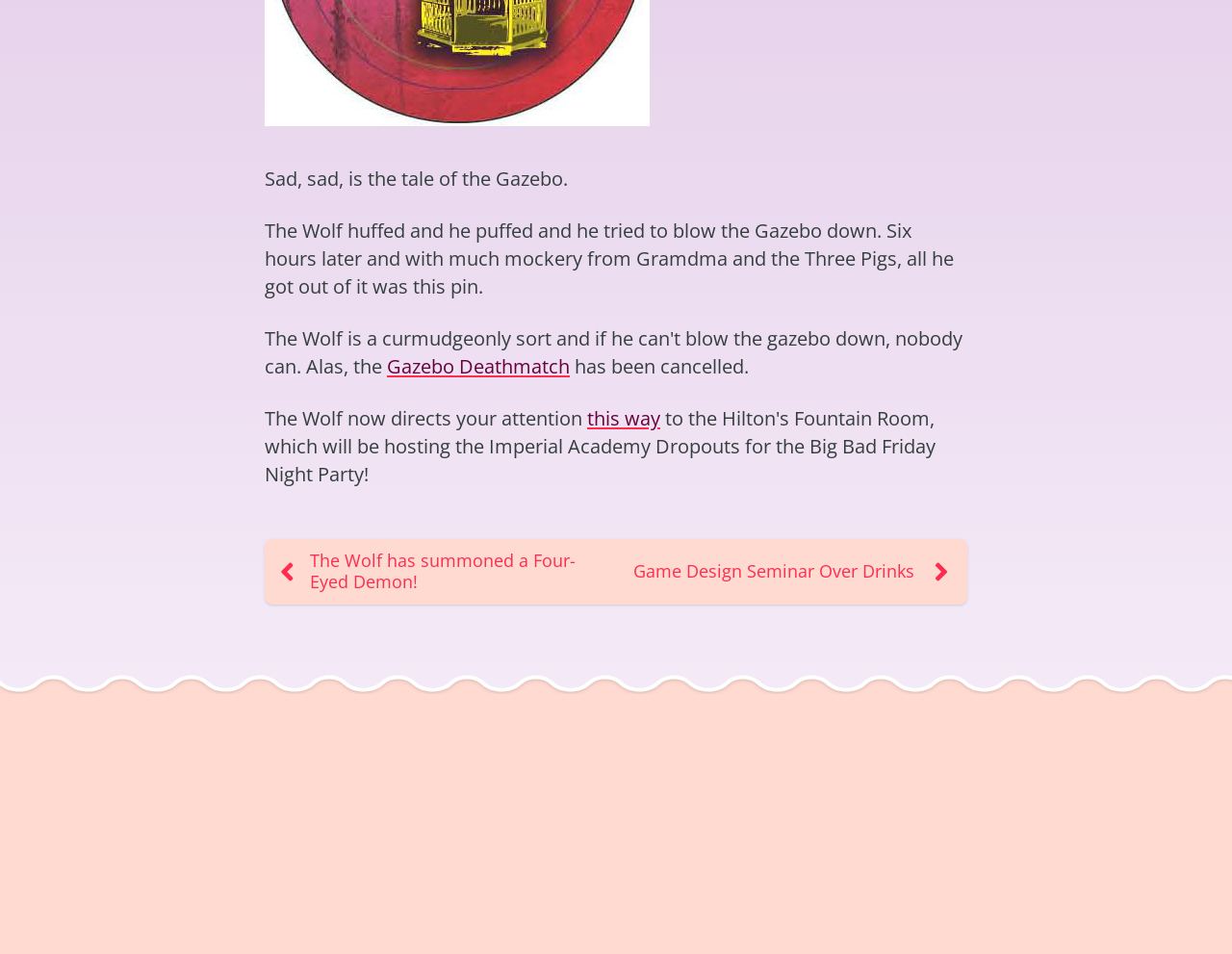Determine the bounding box coordinates of the UI element described by: "Game Design Seminar Over Drinks".

[0.514, 0.584, 0.776, 0.615]